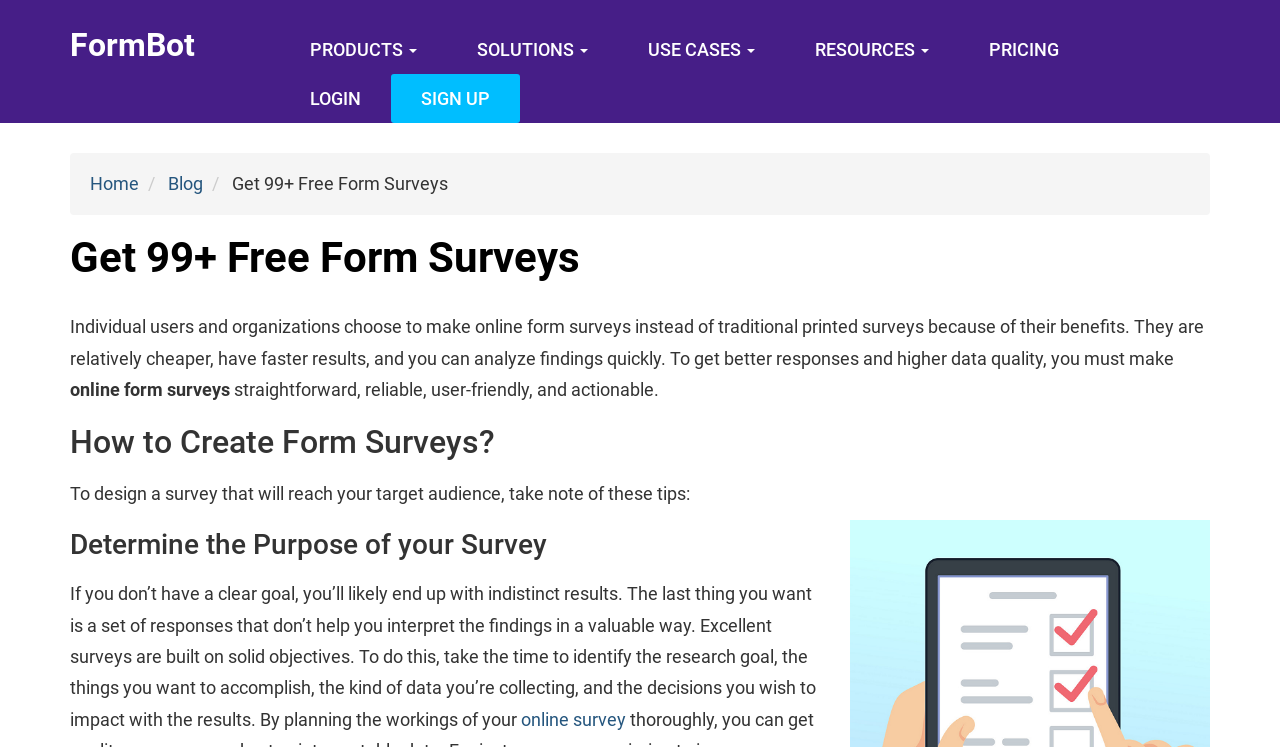Find the bounding box coordinates for the element described here: "online survey".

[0.407, 0.949, 0.489, 0.977]